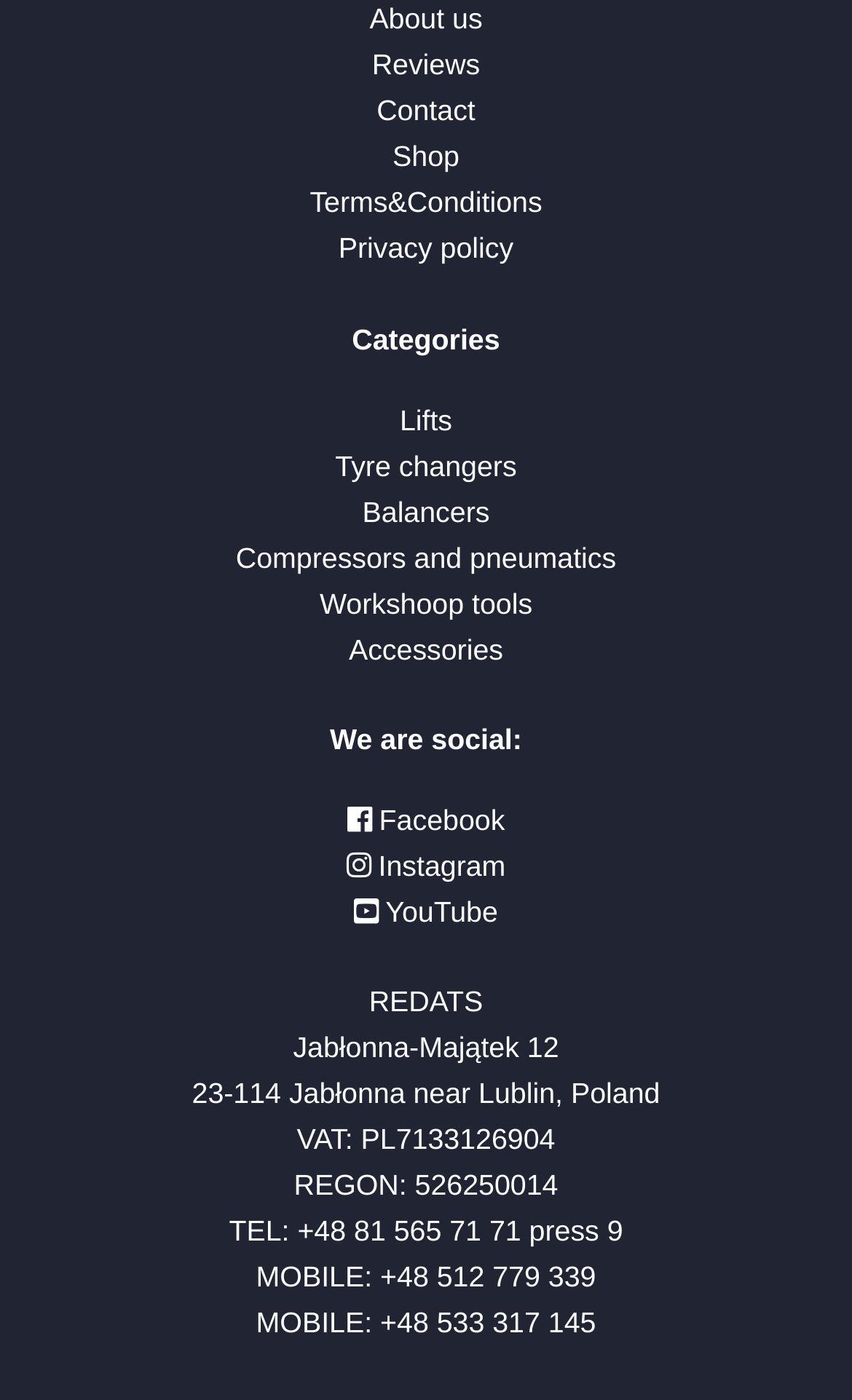Find the bounding box coordinates of the clickable region needed to perform the following instruction: "Click Contact". The coordinates should be provided as four float numbers between 0 and 1, i.e., [left, top, right, bottom].

None